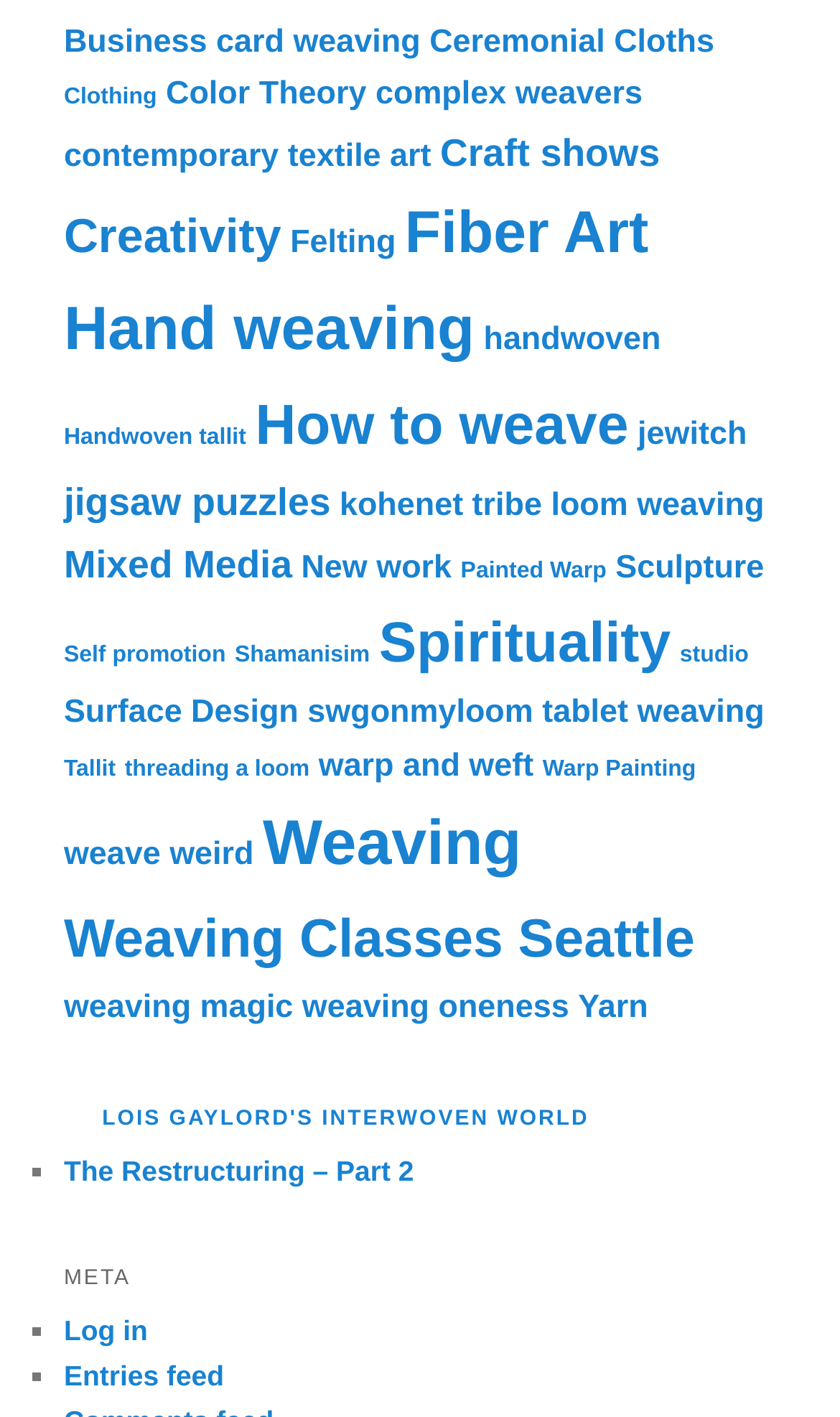Respond to the question below with a single word or phrase: How many items are in the 'Creativity' category?

5